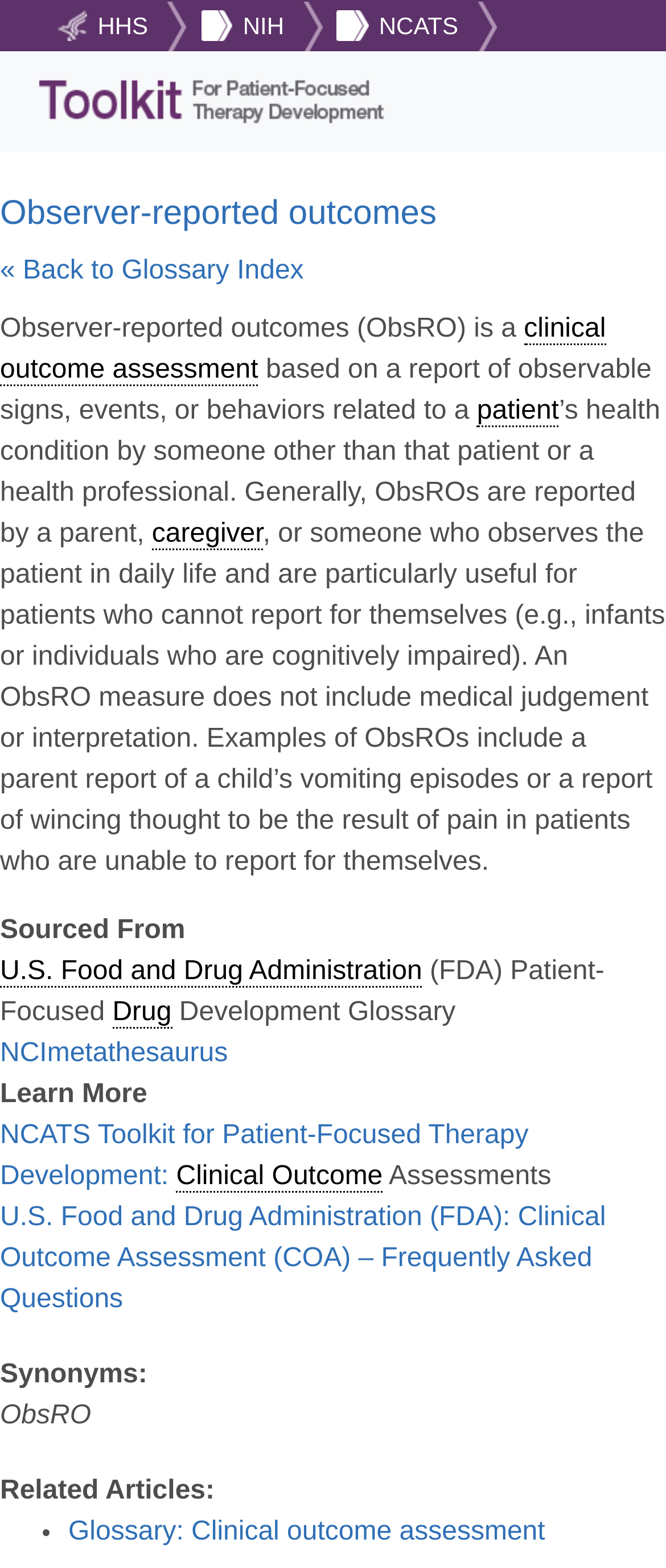Look at the image and answer the question in detail:
What is the source of the ObsRO definition?

The webpage mentions that the ObsRO definition is sourced from the U.S. Food and Drug Administration (FDA) Patient-Focused Drug Development Glossary.